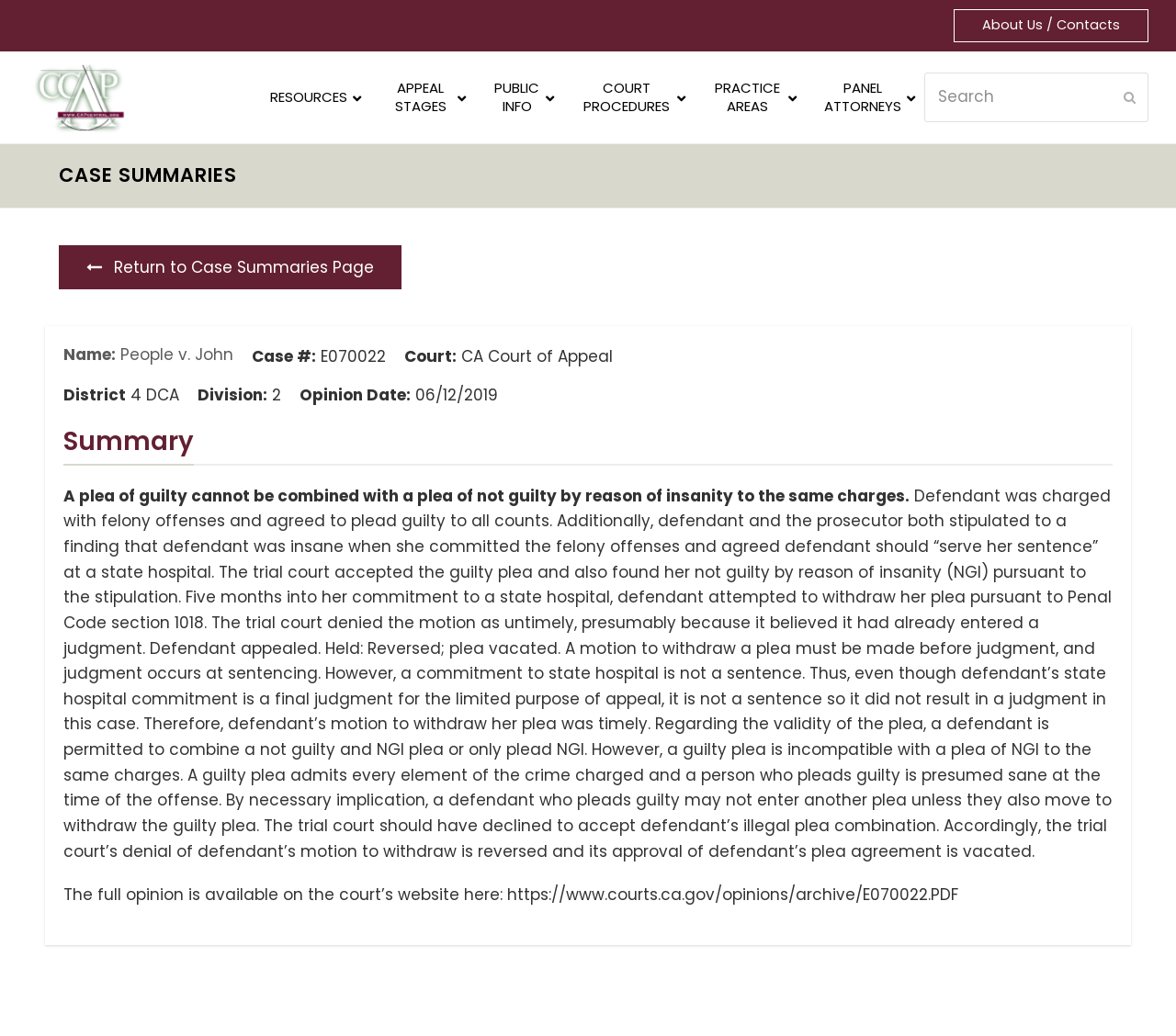Please give a short response to the question using one word or a phrase:
What is the opinion date?

06/12/2019